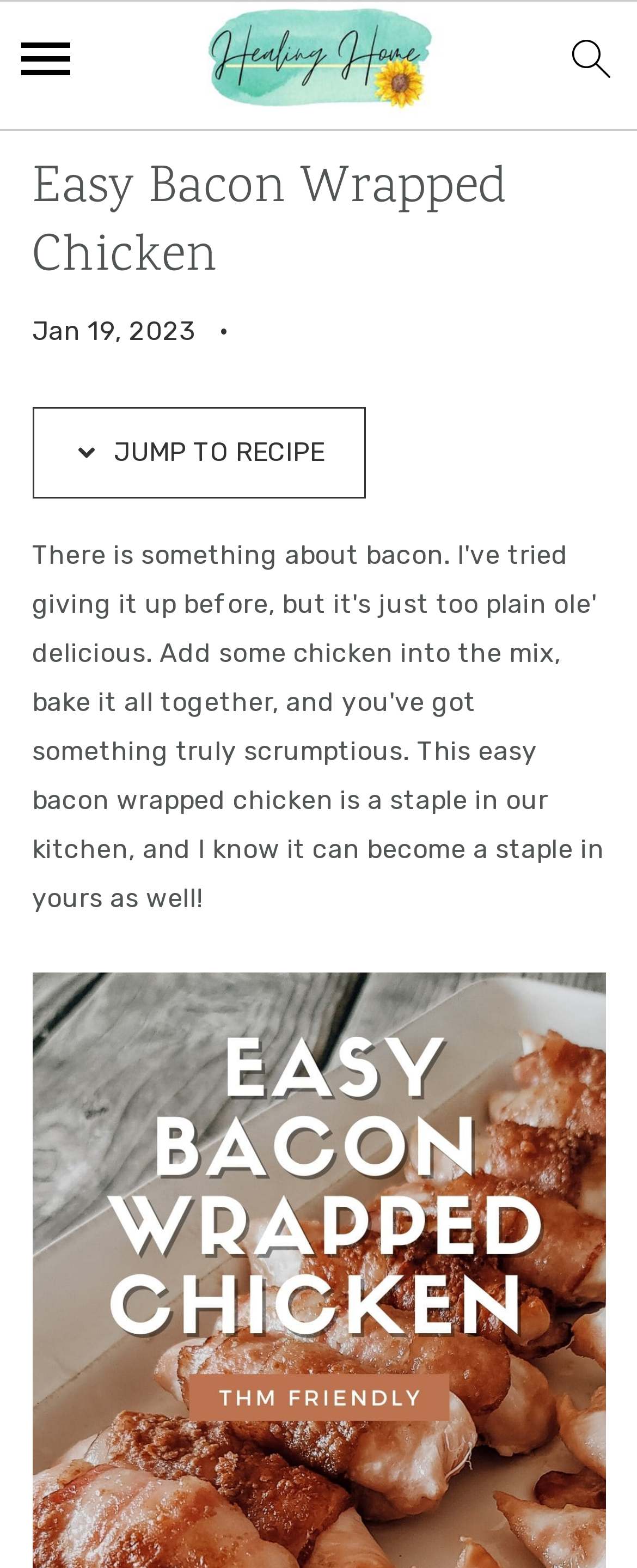Identify and extract the main heading from the webpage.

Easy Bacon Wrapped Chicken